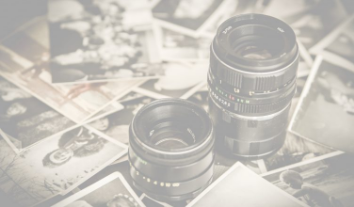What is the tone of the image?
Using the image, answer in one word or phrase.

Muted